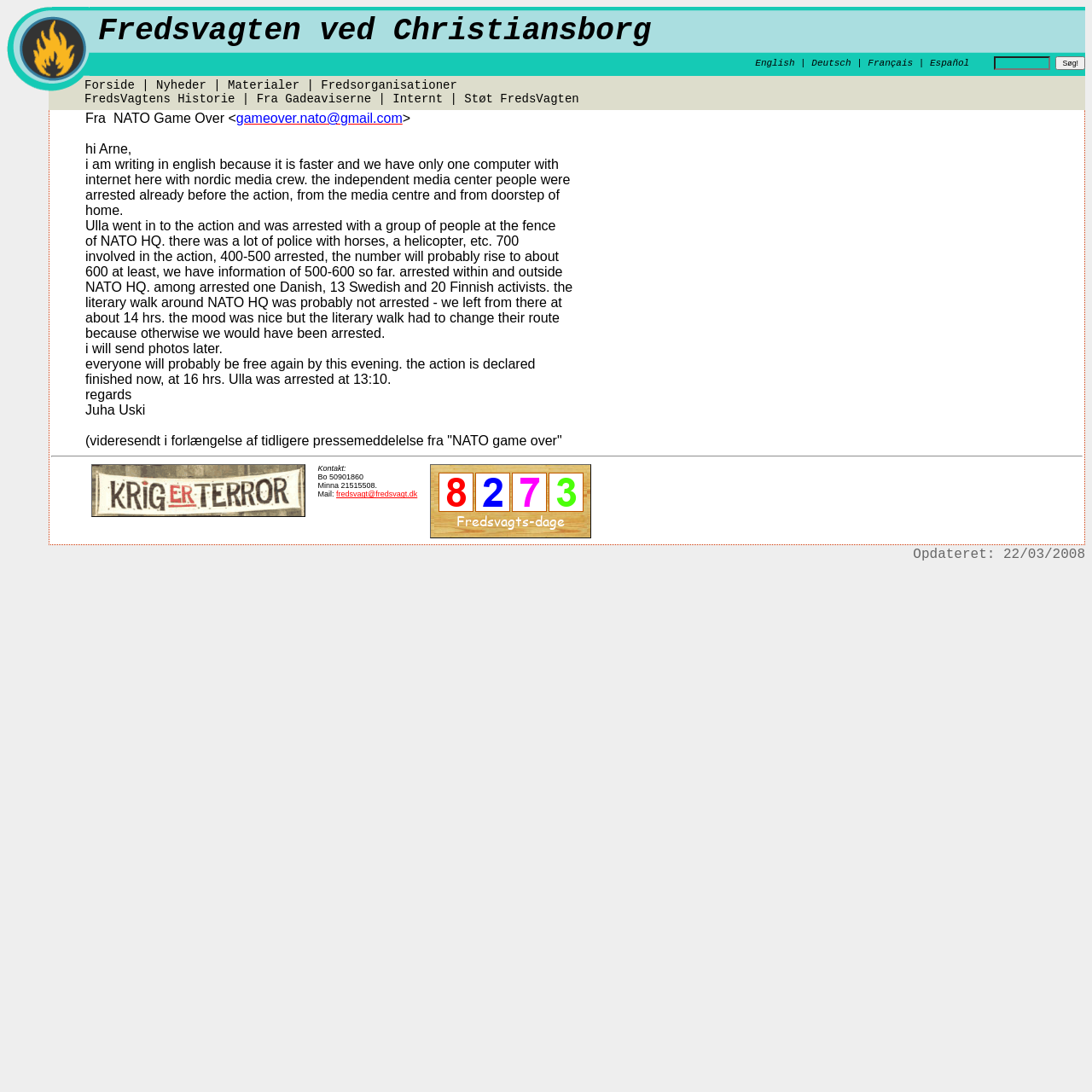Determine the main headline of the webpage and provide its text.

Fredsvagten ved Christiansborg